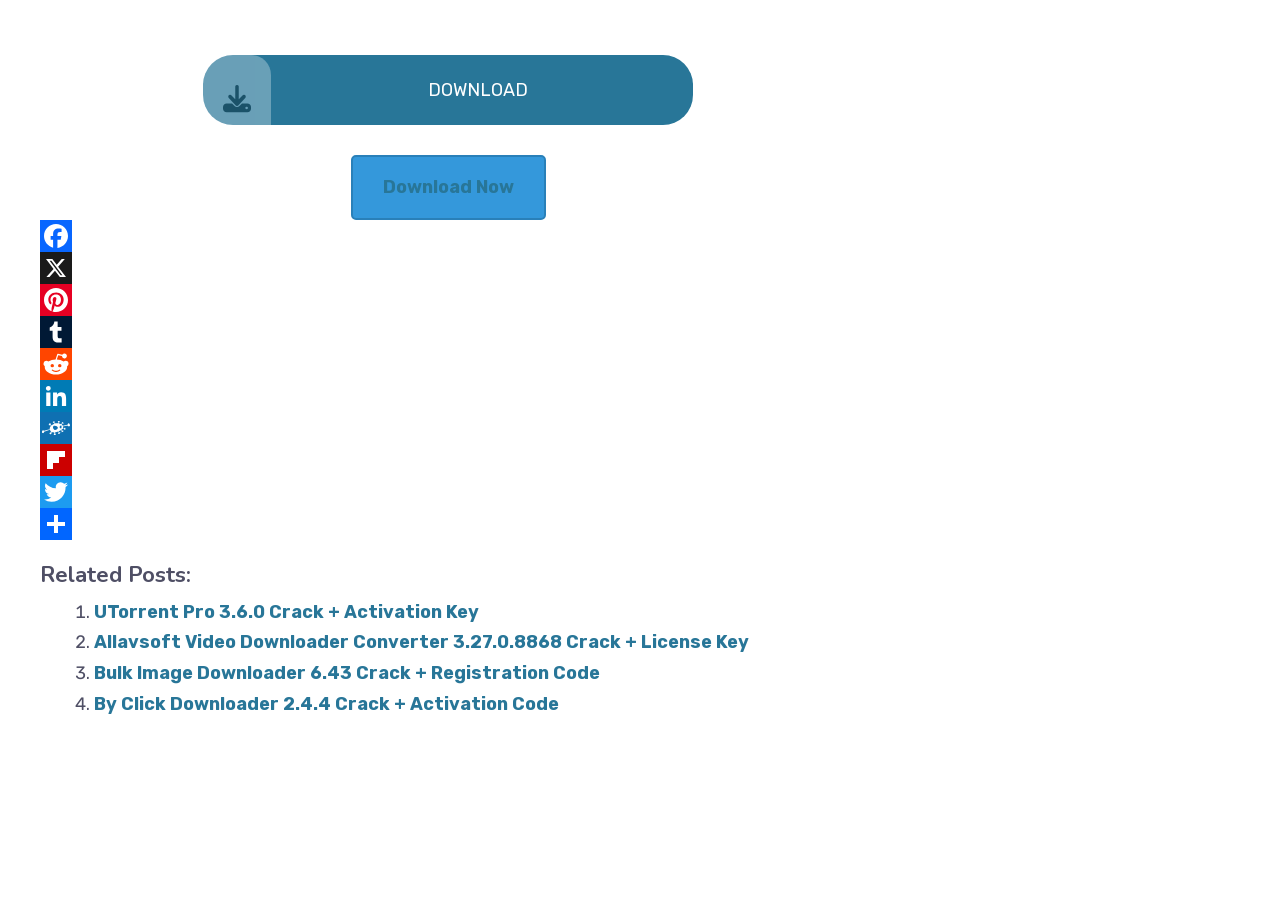Analyze the image and deliver a detailed answer to the question: How many social media links are available?

I counted the number of social media links available on the webpage, which are Facebook, X, Pinterest, Tumblr, Reddit, LinkedIn, Folkd, Flipboard, and Twitter, totaling 9 links.